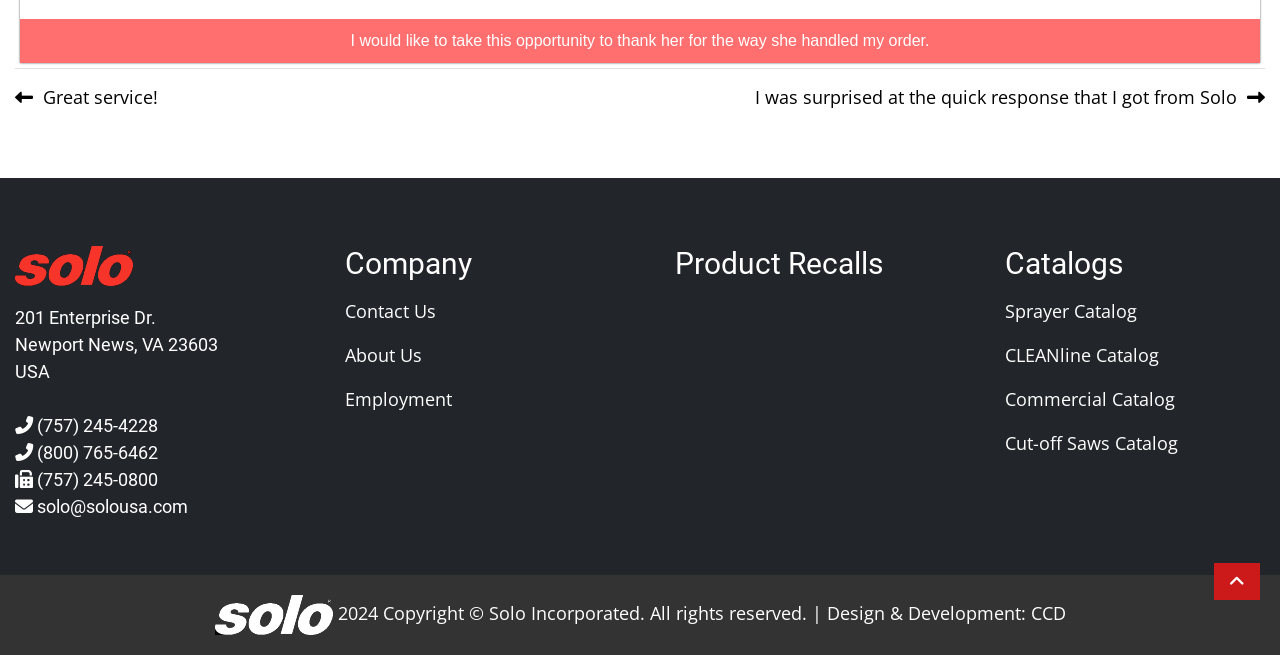Based on the element description, predict the bounding box coordinates (top-left x, top-left y, bottom-right x, bottom-right y) for the UI element in the screenshot: CCD

[0.805, 0.917, 0.832, 0.953]